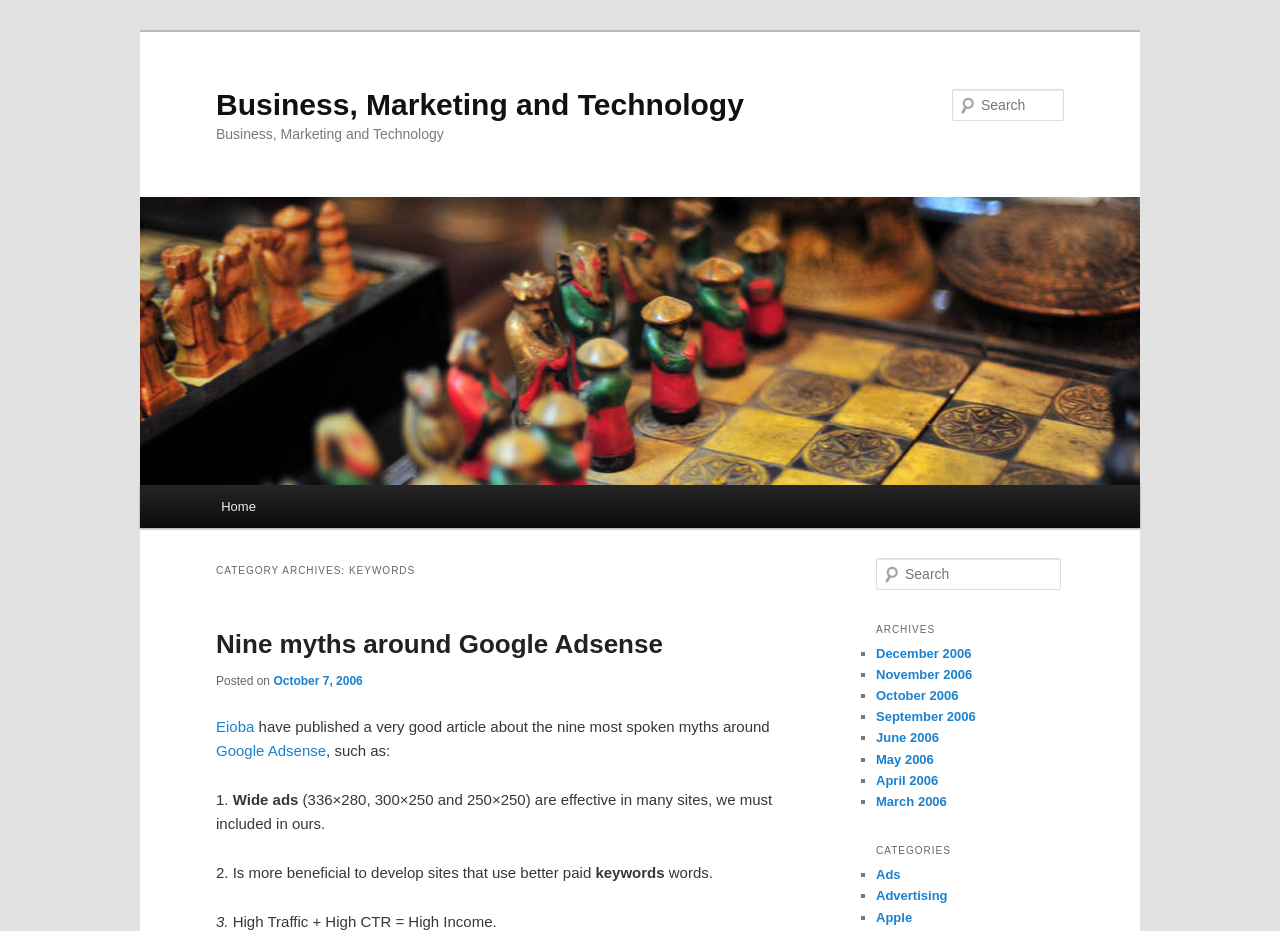How many archive links are there?
Look at the image and respond with a single word or a short phrase.

9